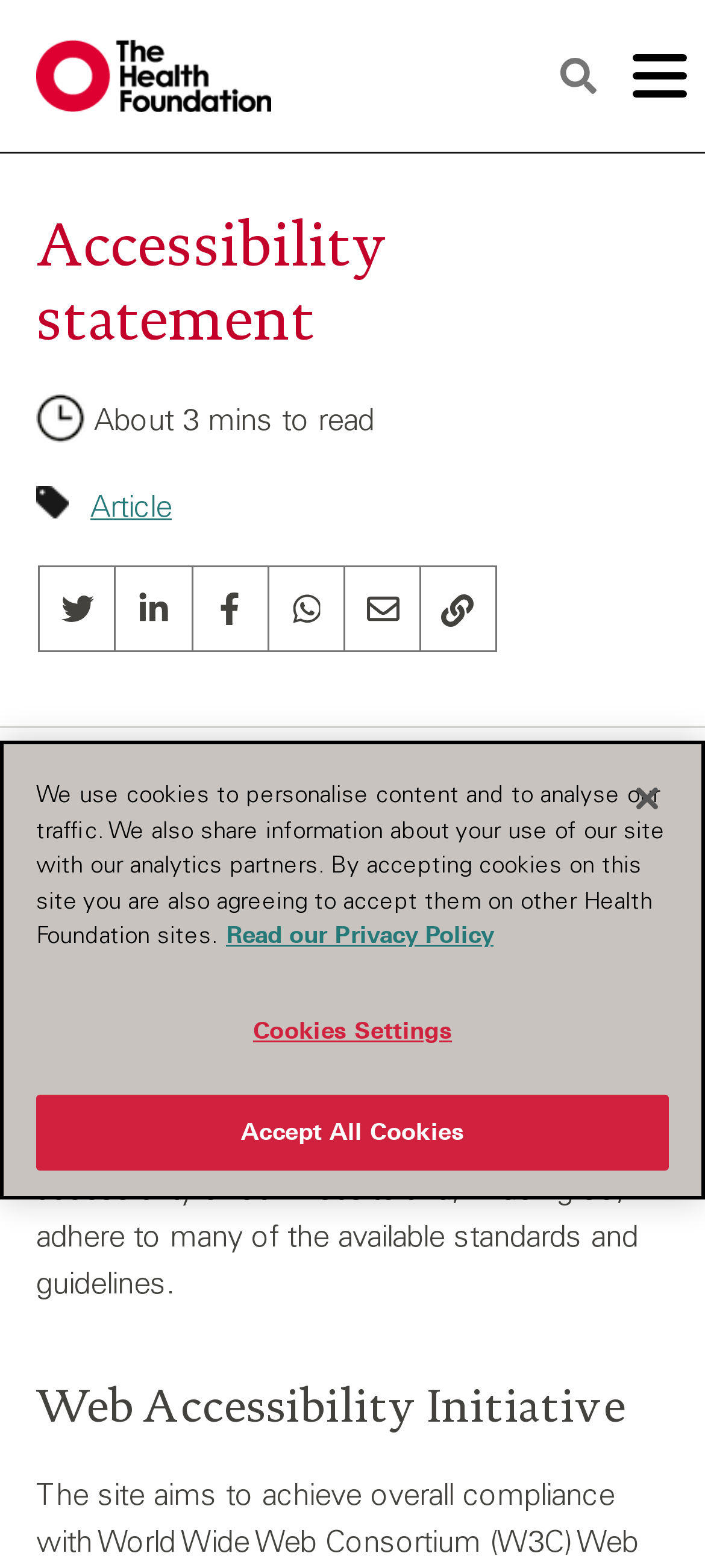Given the element description Accept All Cookies, identify the bounding box coordinates for the UI element on the webpage screenshot. The format should be (top-left x, top-left y, bottom-right x, bottom-right y), with values between 0 and 1.

[0.051, 0.699, 0.949, 0.747]